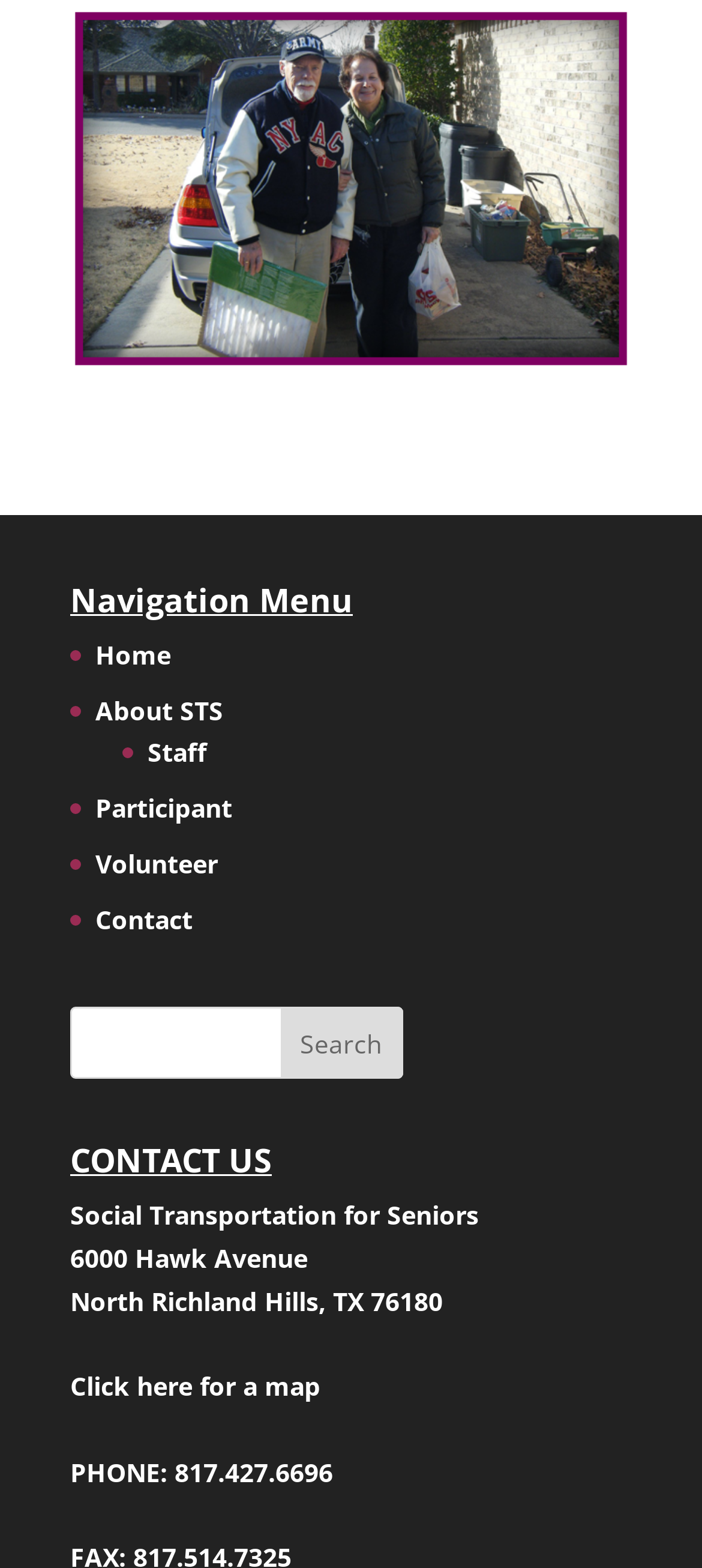Given the content of the image, can you provide a detailed answer to the question?
What is the purpose of the search bar?

I inferred the purpose of the search bar by looking at its location and the button labeled 'Search' next to the textbox. It is likely that users can input keywords to search for content within the website.